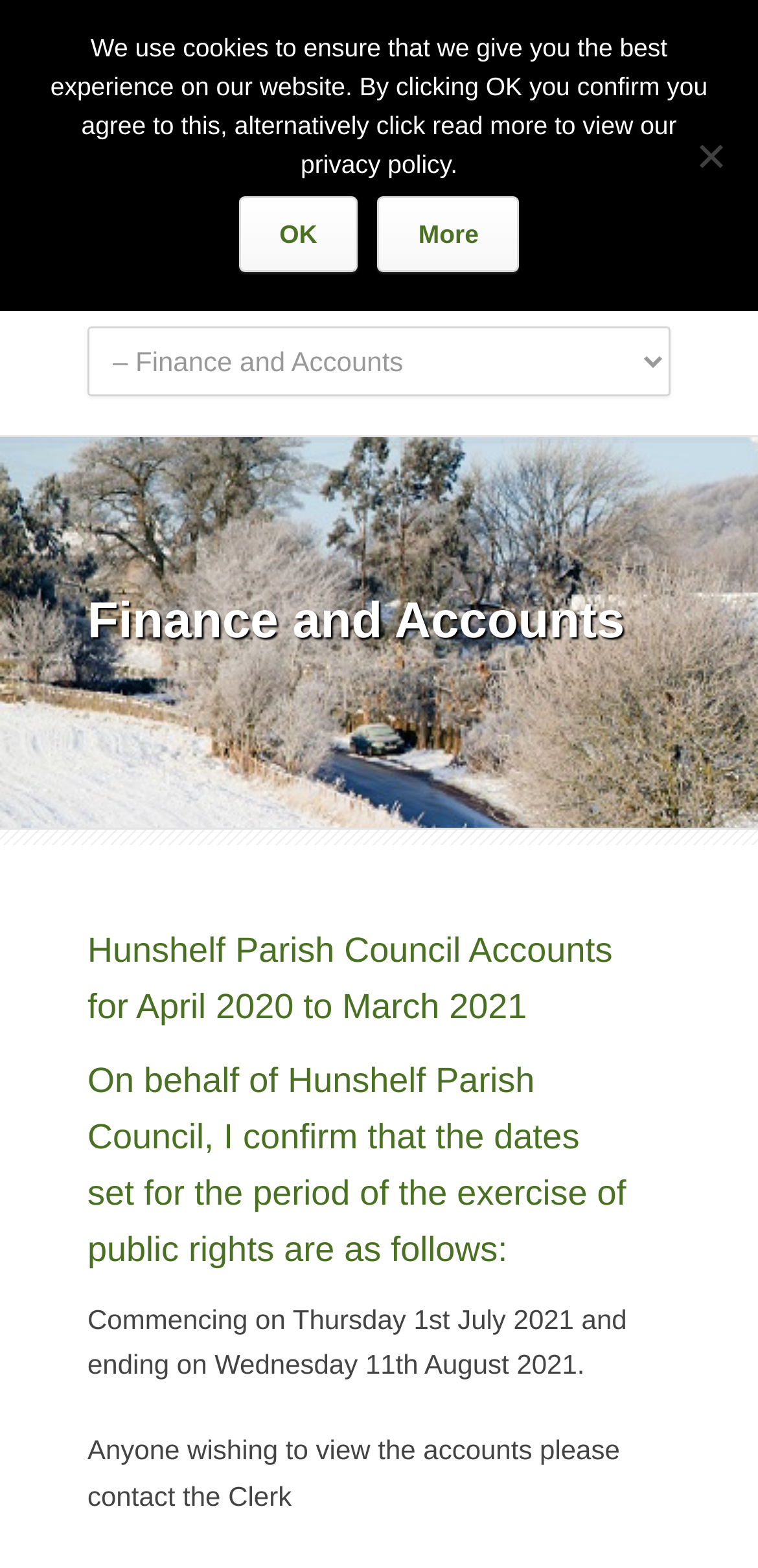What is the purpose of the cookies on this website?
Please answer the question with as much detail as possible using the screenshot.

I found the answer by reading the cookie notice that says 'We use cookies to ensure that we give you the best experience on our website'.